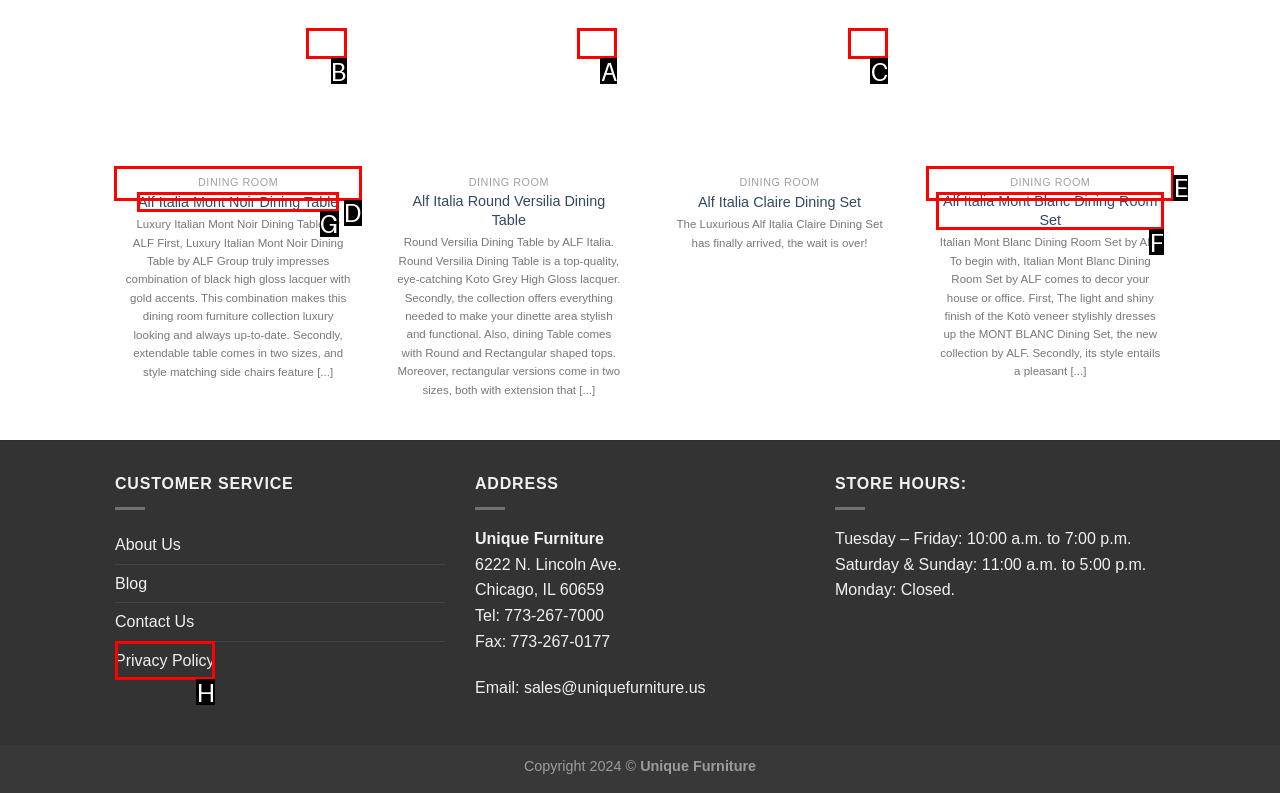Determine which HTML element to click for this task: Add Alf Italia Round Versilia Dining Table to Wishlist Provide the letter of the selected choice.

A